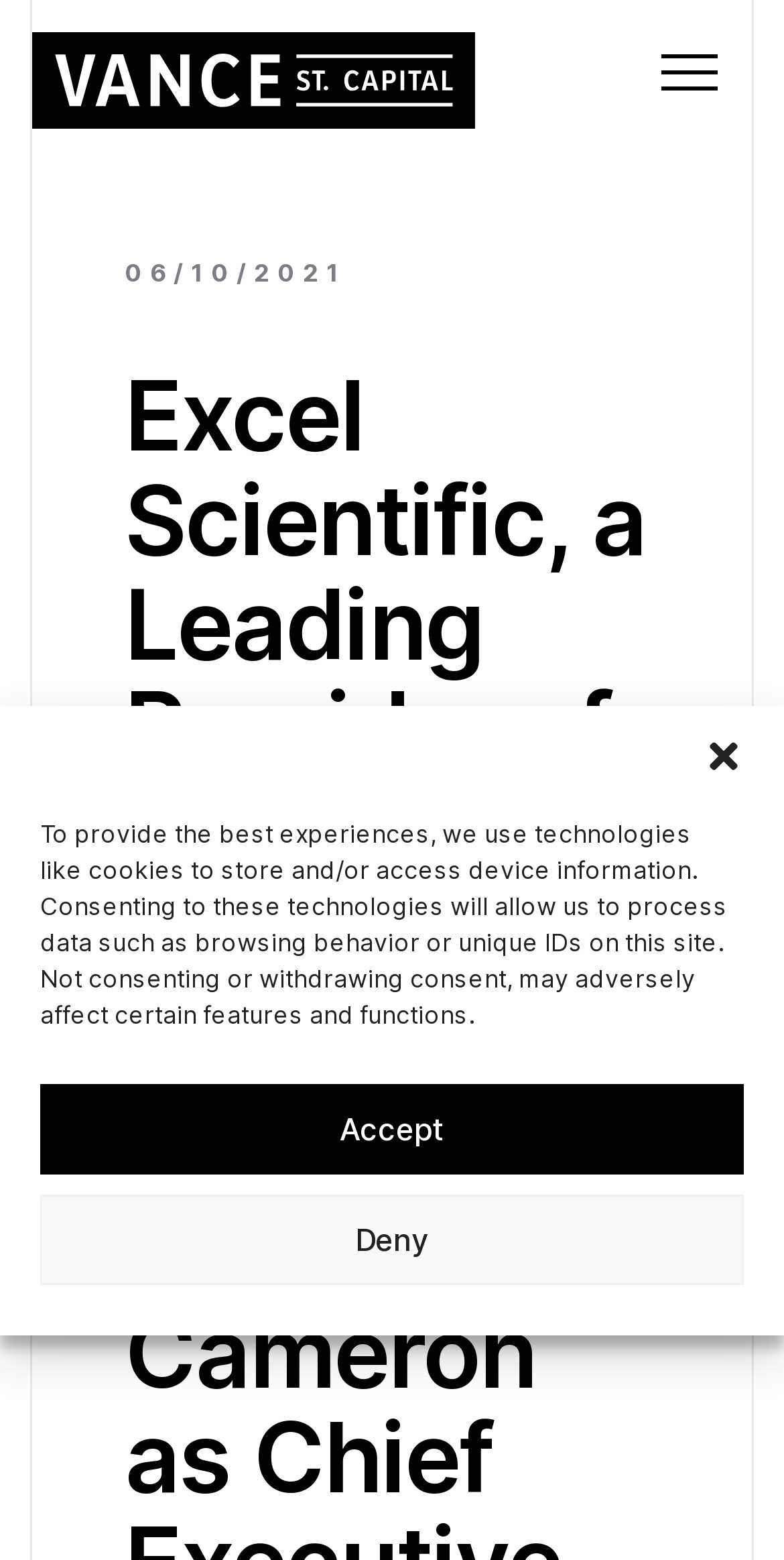What is the company associated with?
With the help of the image, please provide a detailed response to the question.

I found a link element with the text 'Vance St. Capital' located at the top of the webpage, which suggests that Excel Scientific is associated with Vance St. Capital in some way.